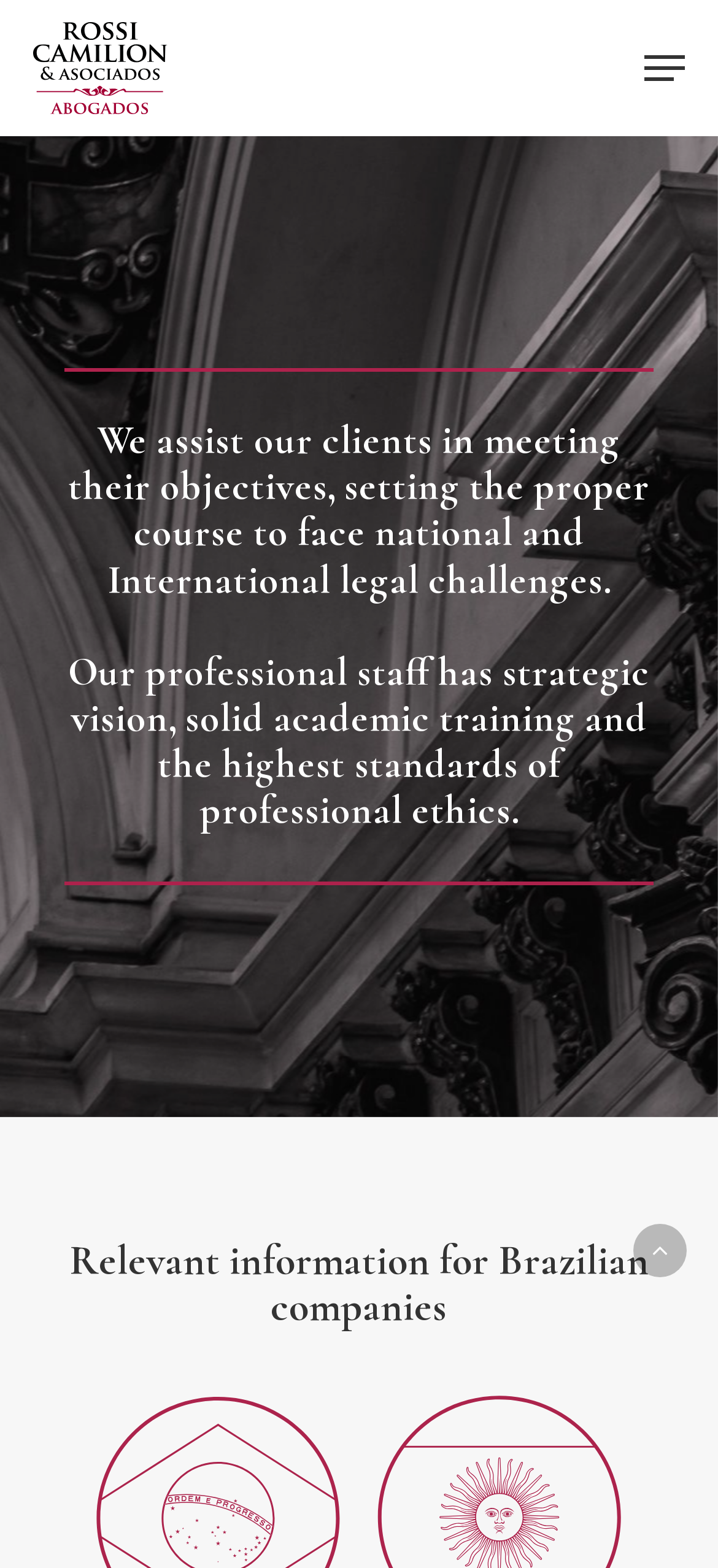Kindly respond to the following question with a single word or a brief phrase: 
What is the name of the law firm?

Rossi Camilion & Asociados